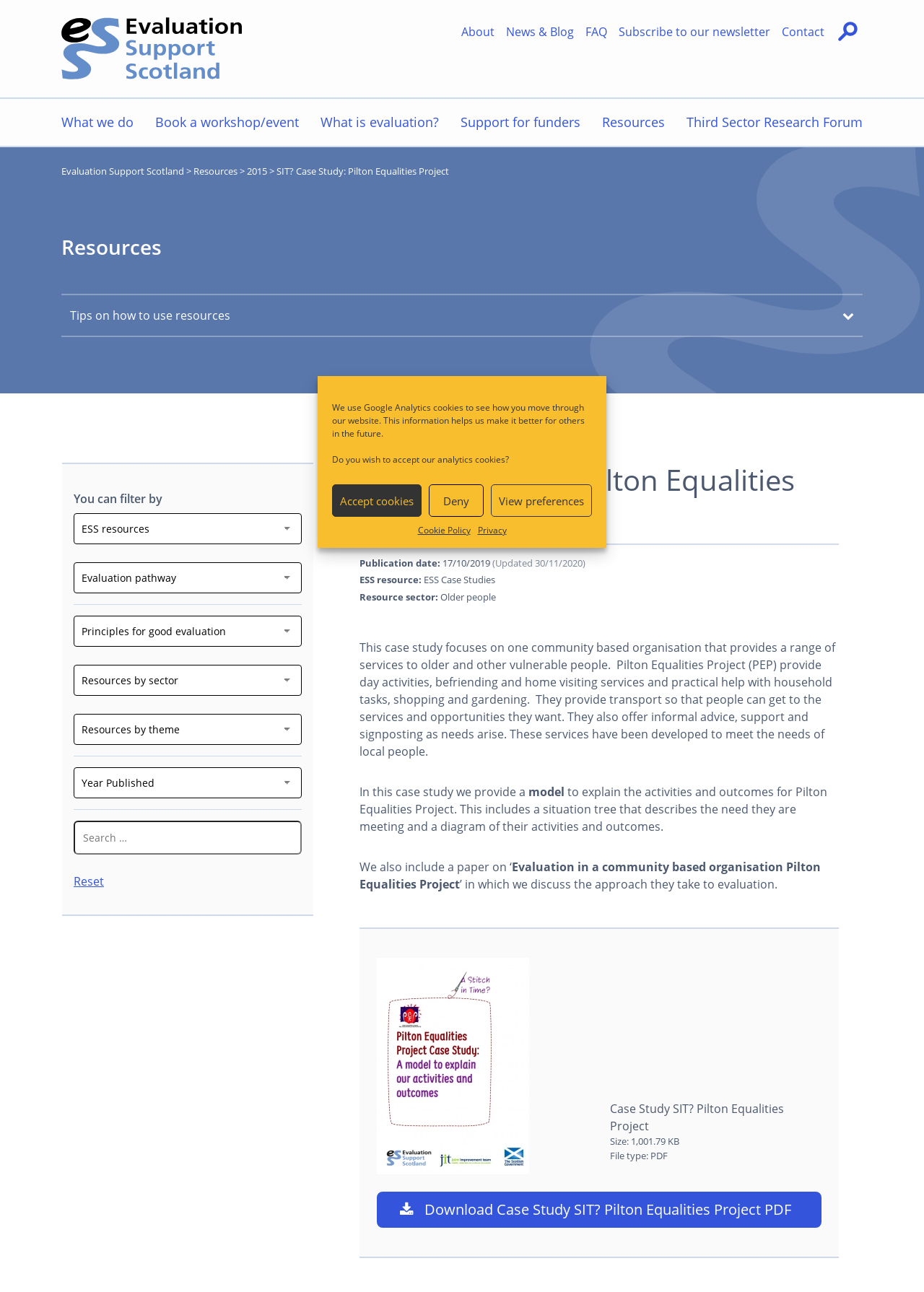Please reply to the following question with a single word or a short phrase:
What services does Pilton Equalities Project provide?

Day activities, befriending, home visiting, practical help